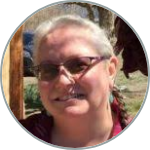What is Malea Powell's field of research?
Based on the screenshot, give a detailed explanation to answer the question.

The caption highlights Malea Powell's significant contributions to digital humanities, indigenous studies, and rhetoric, which suggests that digital humanities is one of her primary fields of research.